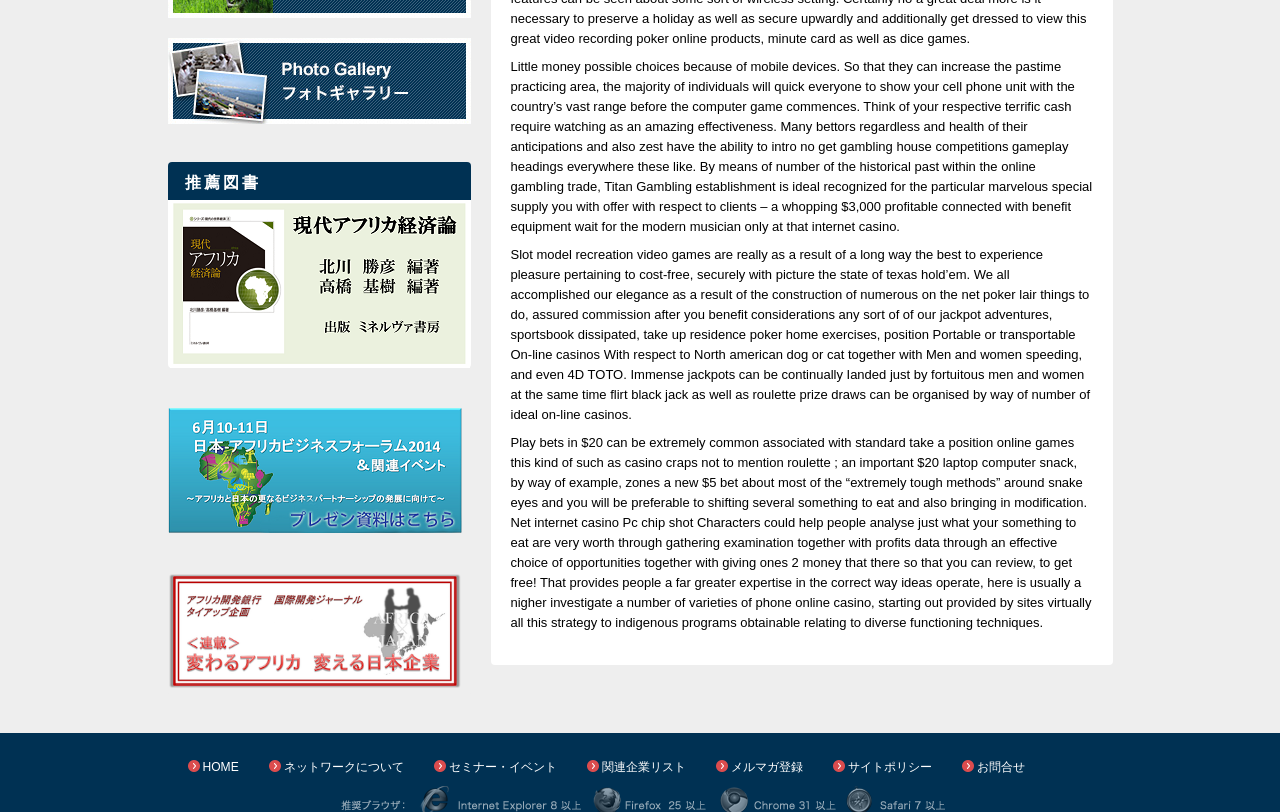What is the topic of the third paragraph?
Based on the image, please offer an in-depth response to the question.

The third paragraph on the webpage discusses online casino games, including slot machine recreation video games, jackpot adventures, and sportsbook betting. Therefore, the topic of the third paragraph is online casino.